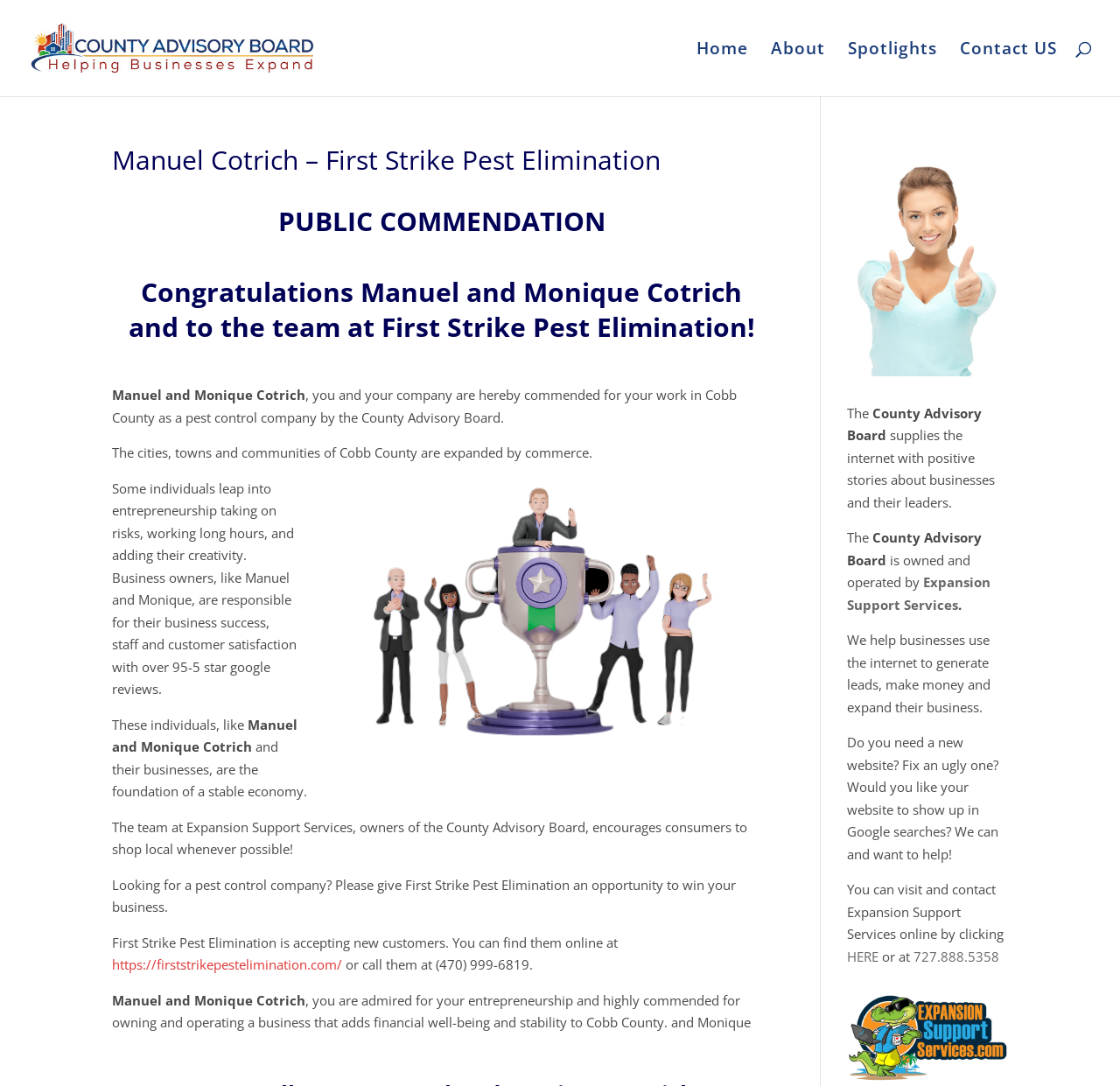Provide the bounding box coordinates of the HTML element described as: "Expansion Support Services". The bounding box coordinates should be four float numbers between 0 and 1, i.e., [left, top, right, bottom].

[0.756, 0.528, 0.885, 0.565]